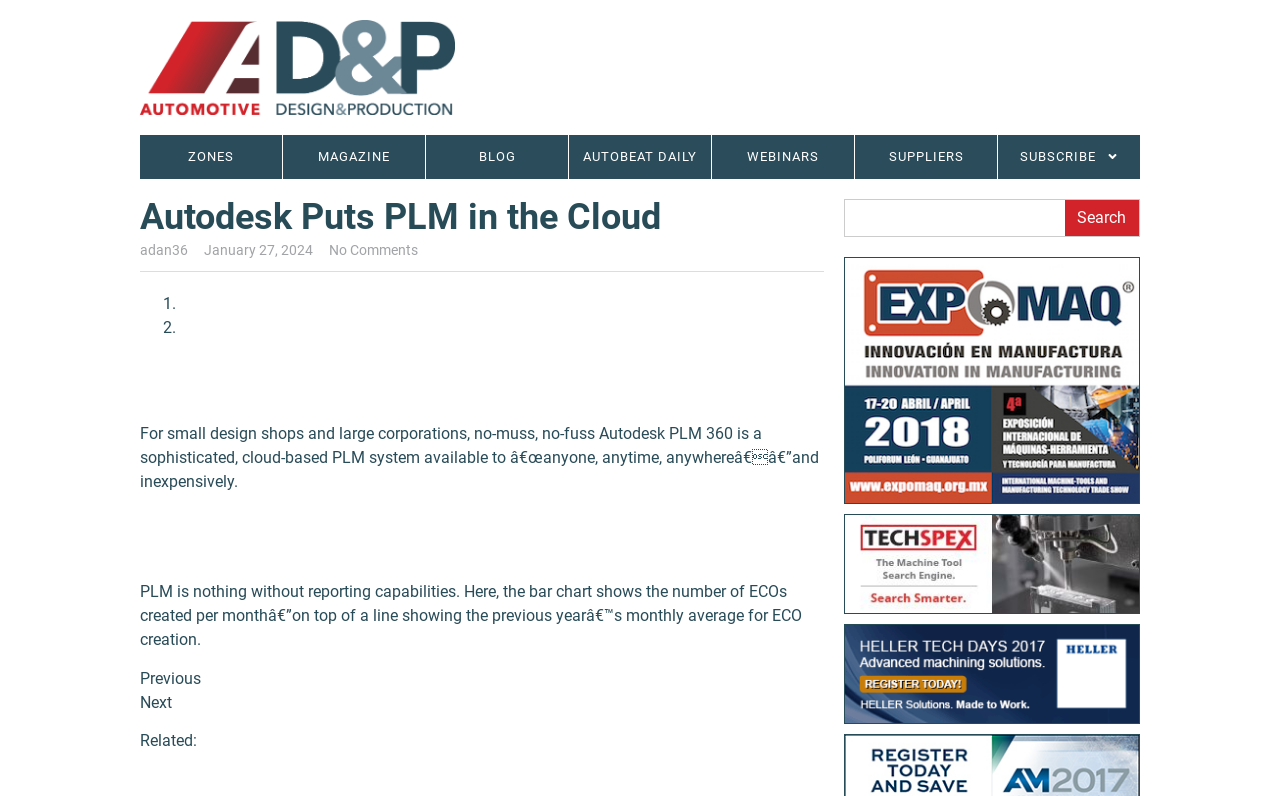Locate the bounding box coordinates of the area where you should click to accomplish the instruction: "Click on the ZONES link".

[0.109, 0.17, 0.22, 0.225]